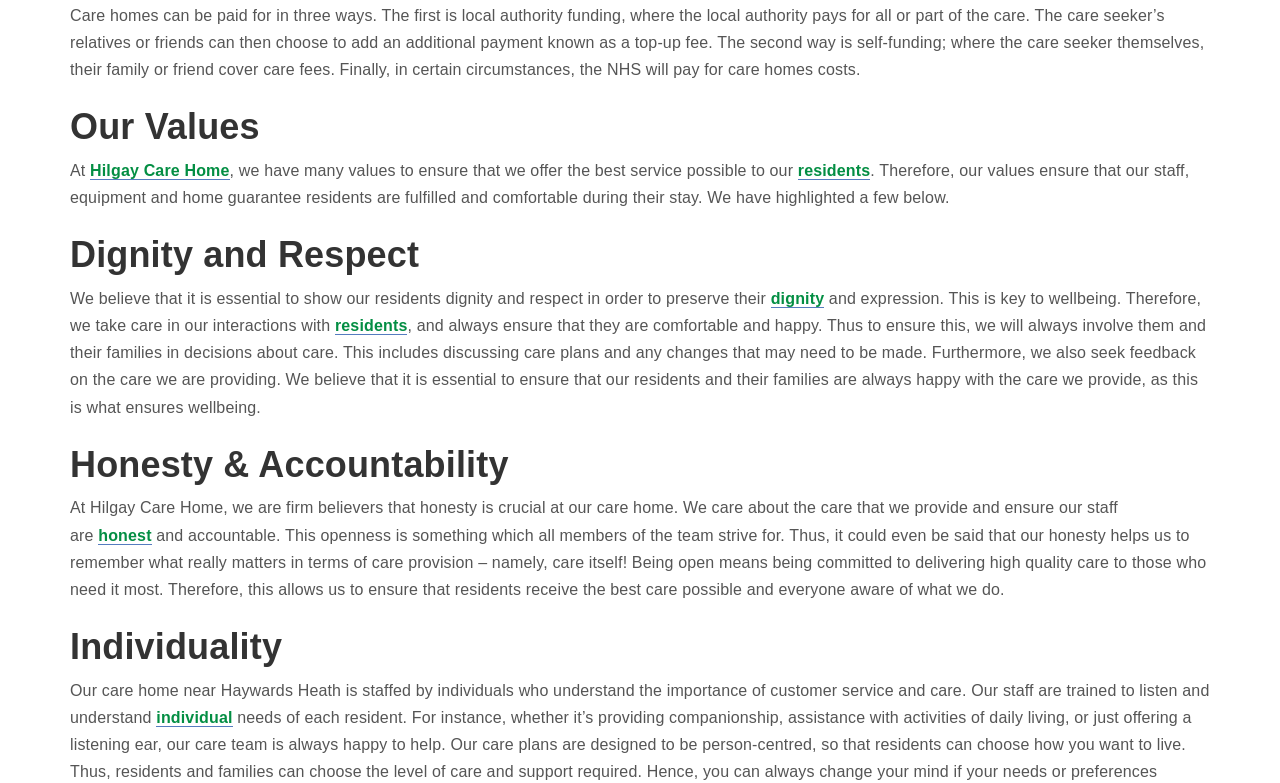What is the name of the care home mentioned on the webpage?
Look at the image and respond with a single word or a short phrase.

Hilgay Care Home